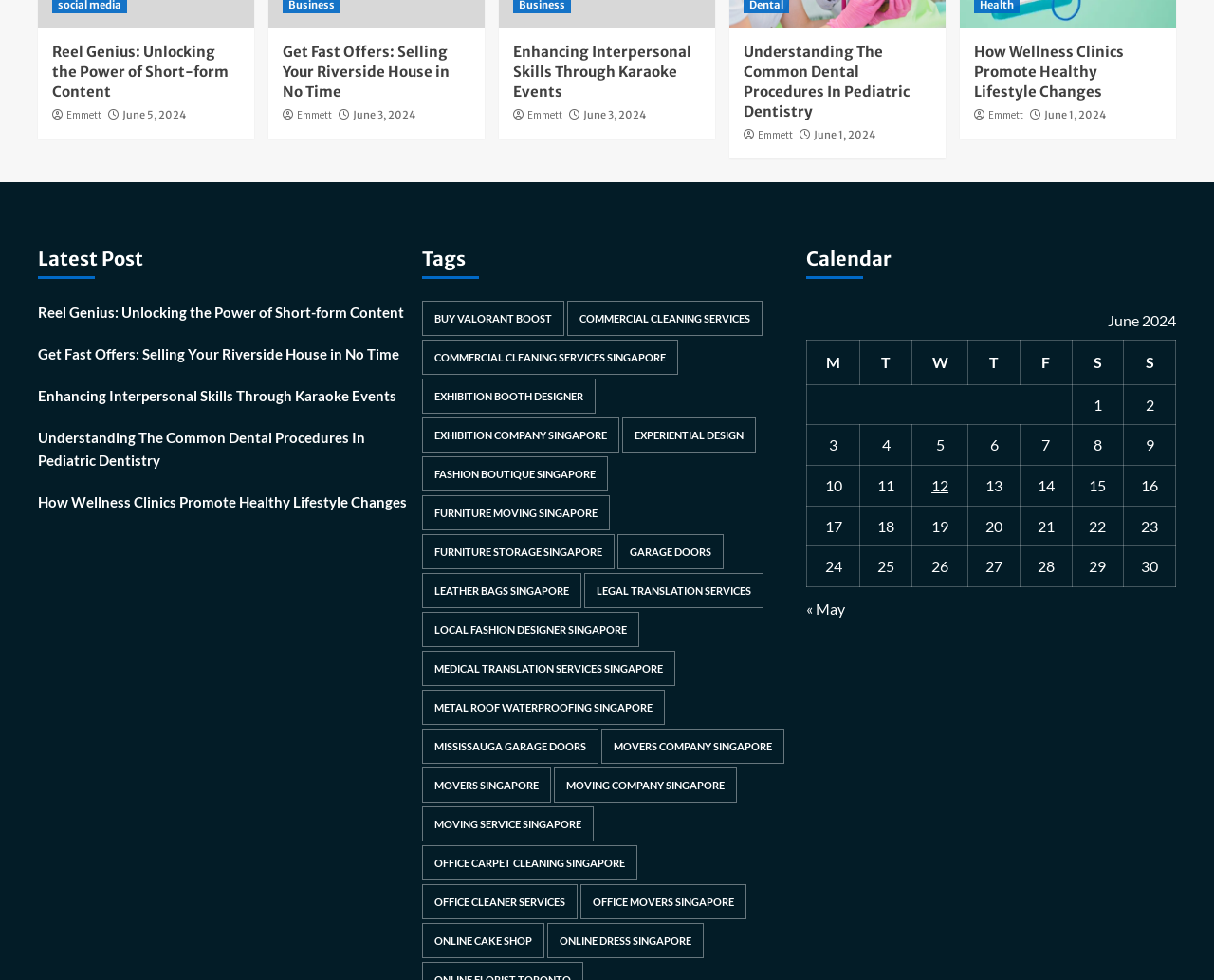Can you specify the bounding box coordinates for the region that should be clicked to fulfill this instruction: "Read the 'Enhancing Interpersonal Skills Through Karaoke Events' article".

[0.423, 0.043, 0.577, 0.104]